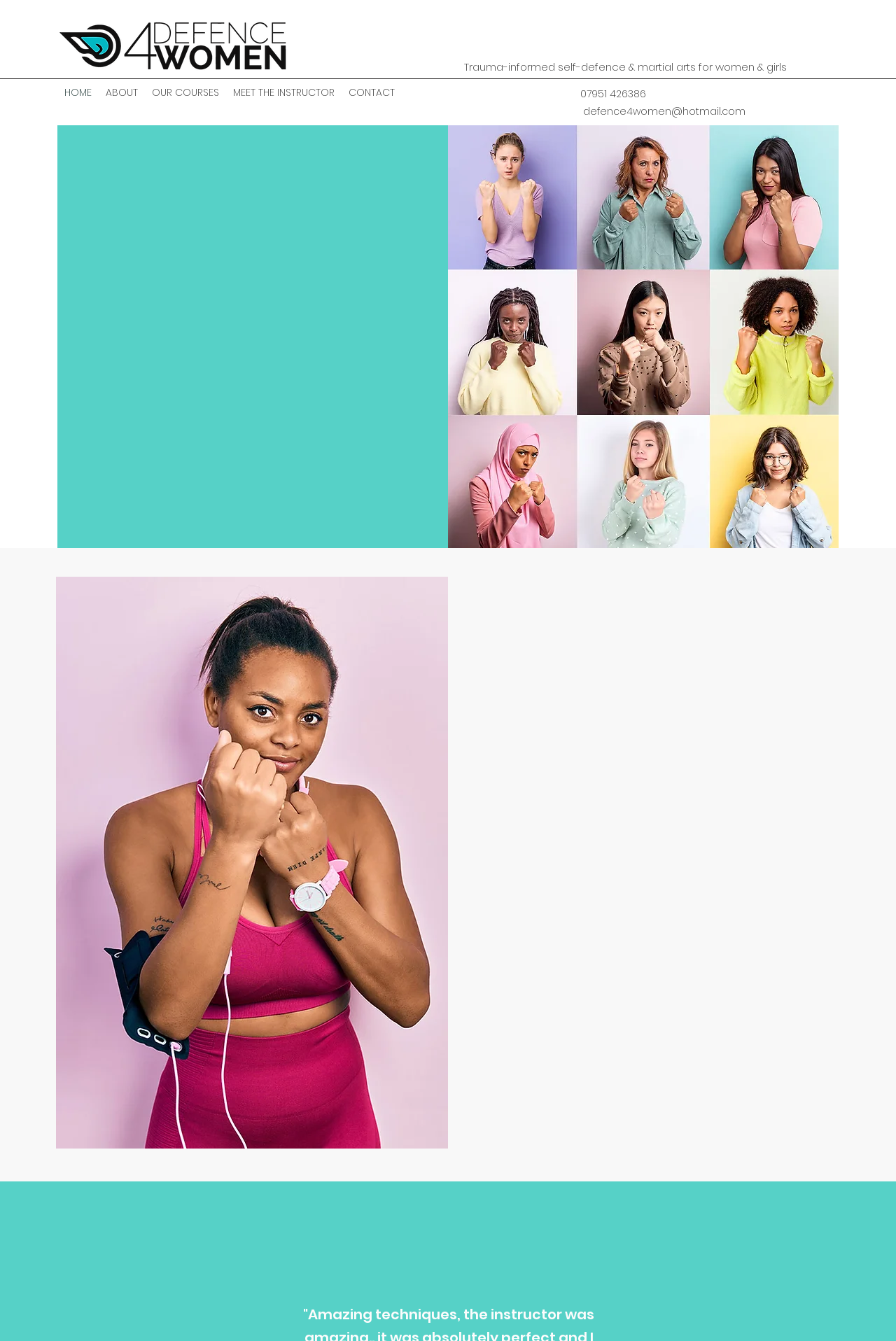Please specify the bounding box coordinates of the area that should be clicked to accomplish the following instruction: "Learn more about self-defence and martial arts". The coordinates should consist of four float numbers between 0 and 1, i.e., [left, top, right, bottom].

[0.091, 0.336, 0.185, 0.357]